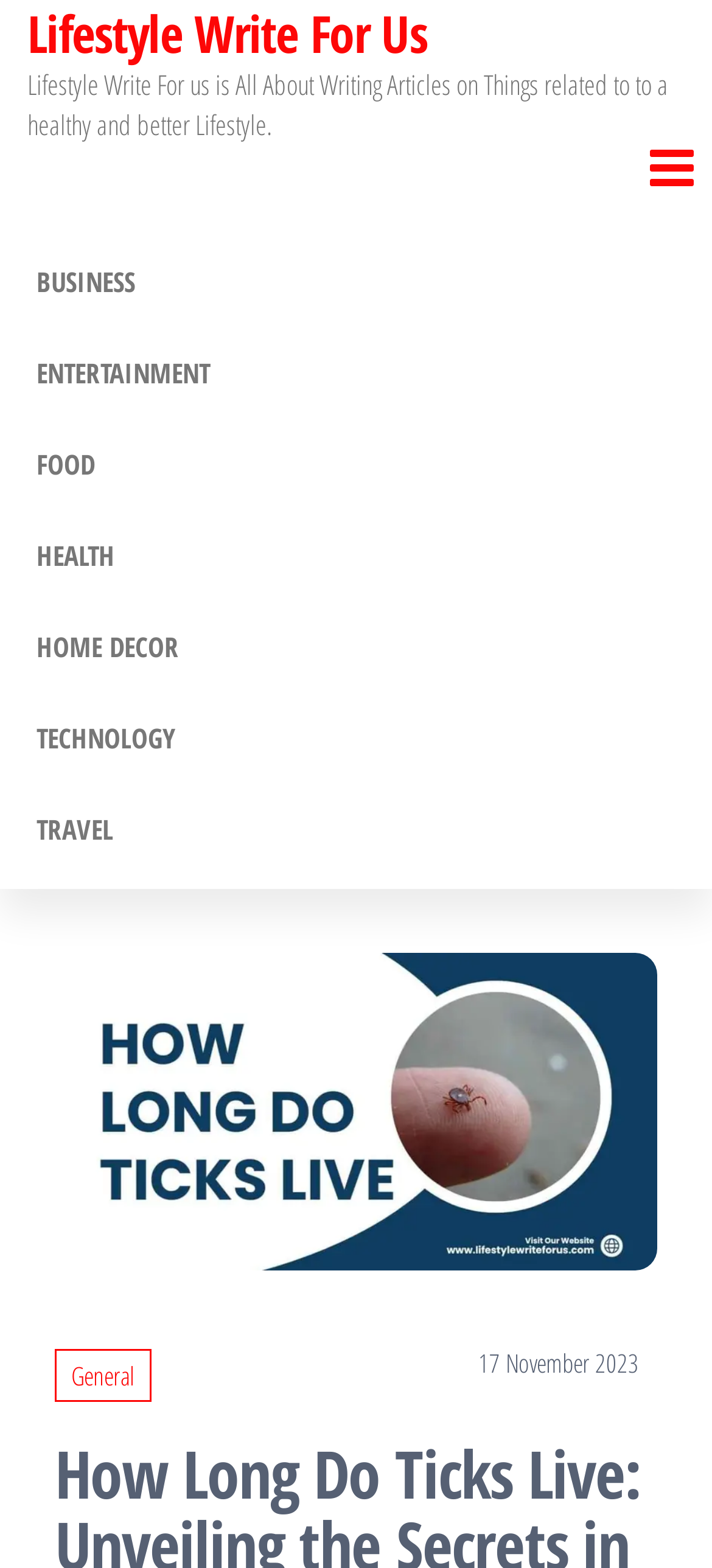Determine the bounding box coordinates for the area that should be clicked to carry out the following instruction: "View the How Long Do Ticks Live image".

[0.077, 0.608, 0.923, 0.81]